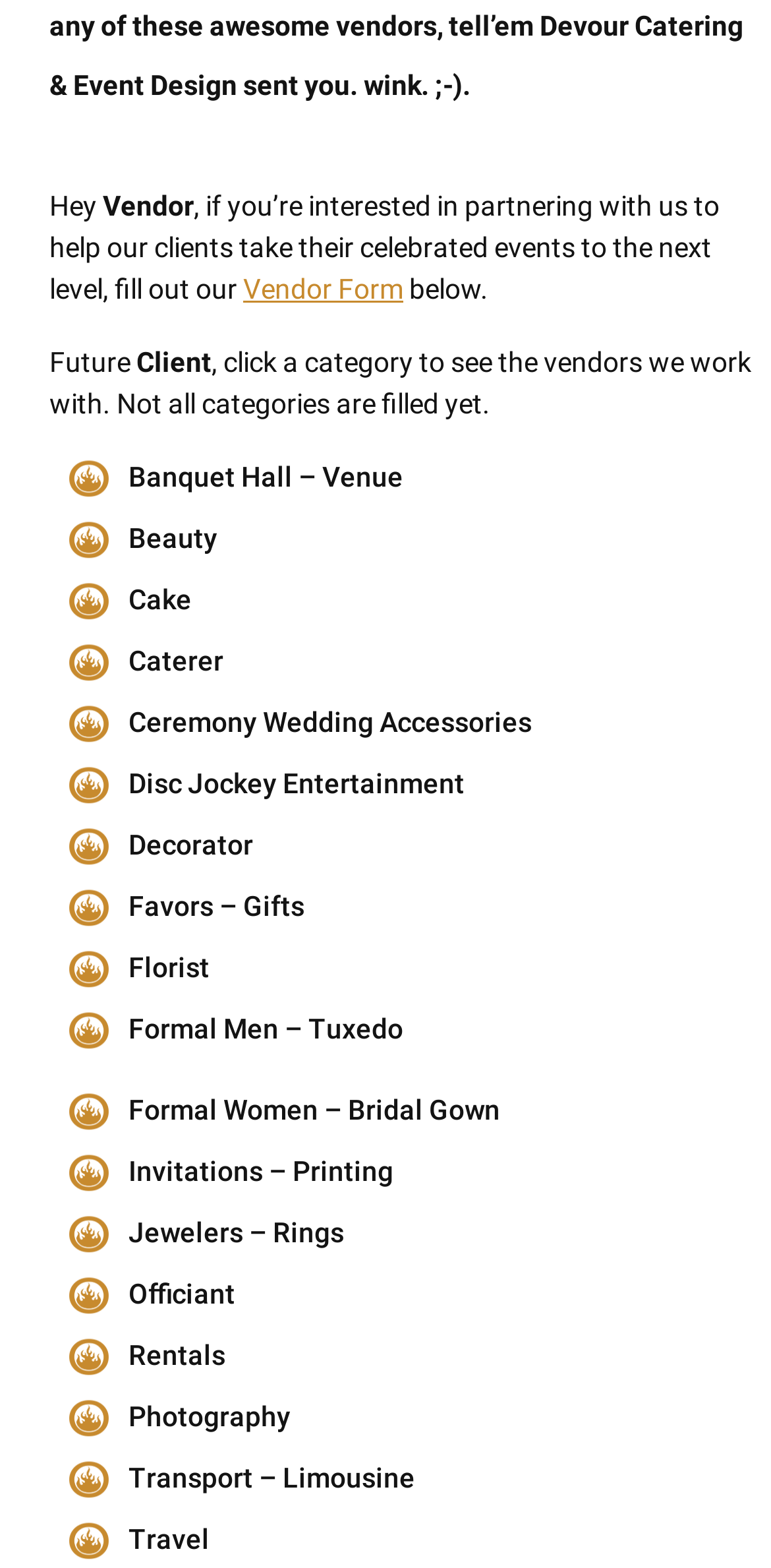What is the purpose of the links with images?
From the screenshot, provide a brief answer in one word or phrase.

To view vendors in a category